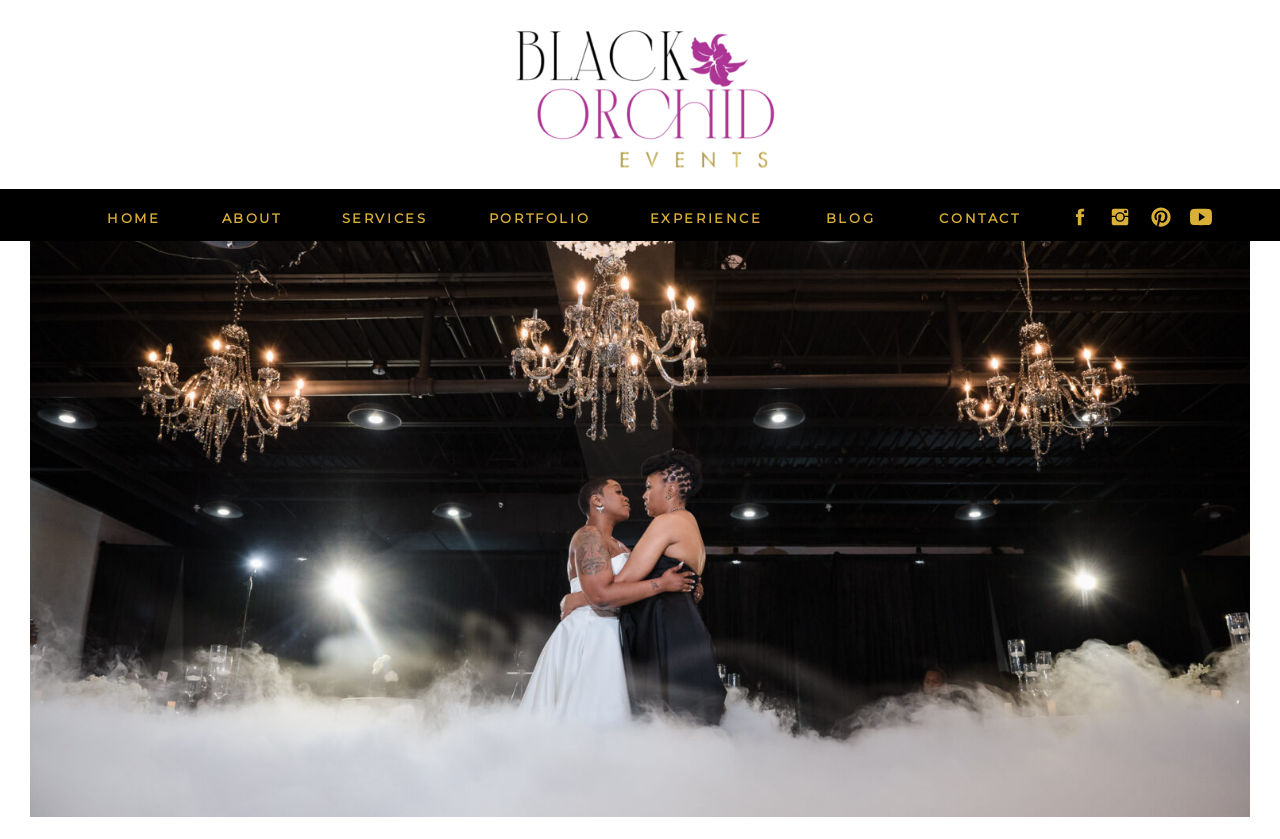Please give the bounding box coordinates of the area that should be clicked to fulfill the following instruction: "view blog". The coordinates should be in the format of four float numbers from 0 to 1, i.e., [left, top, right, bottom].

[0.645, 0.25, 0.684, 0.269]